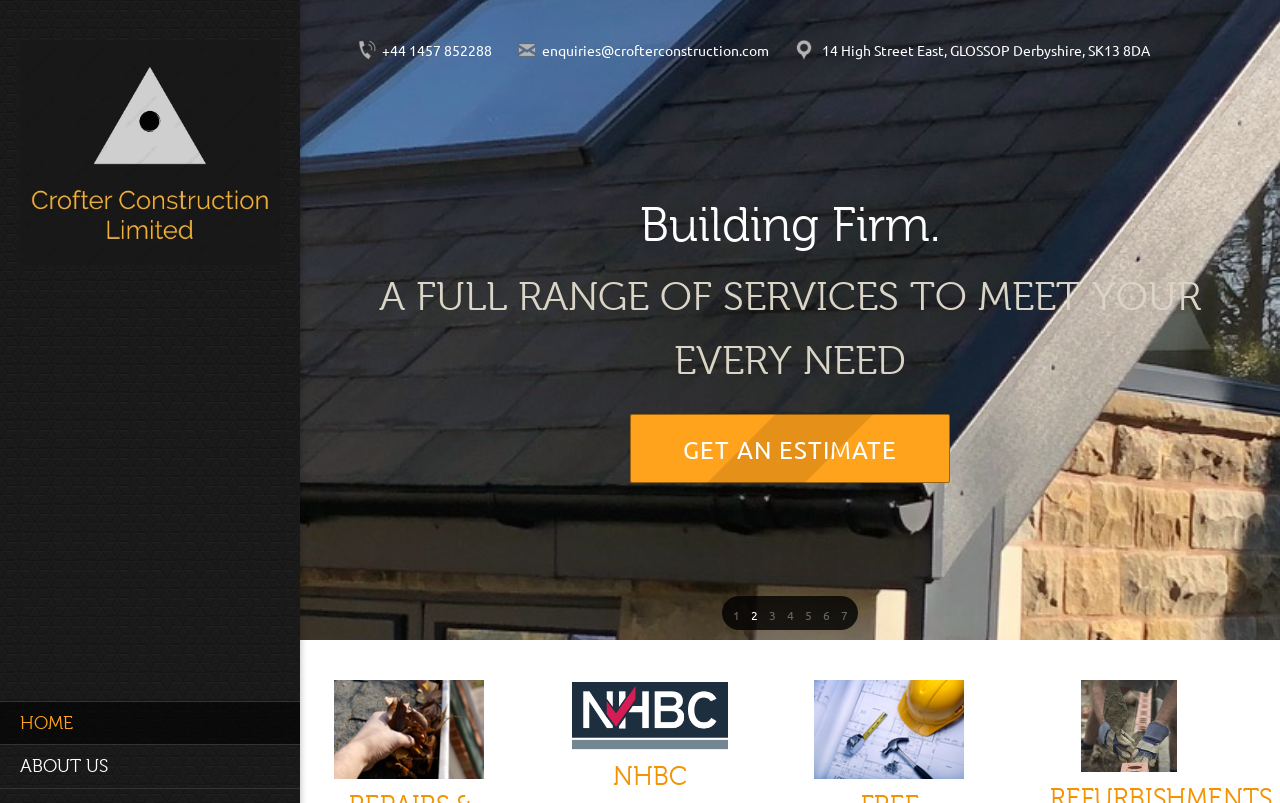What can I do to get an estimate?
By examining the image, provide a one-word or phrase answer.

Click on 'GET AN ESTIMATE'